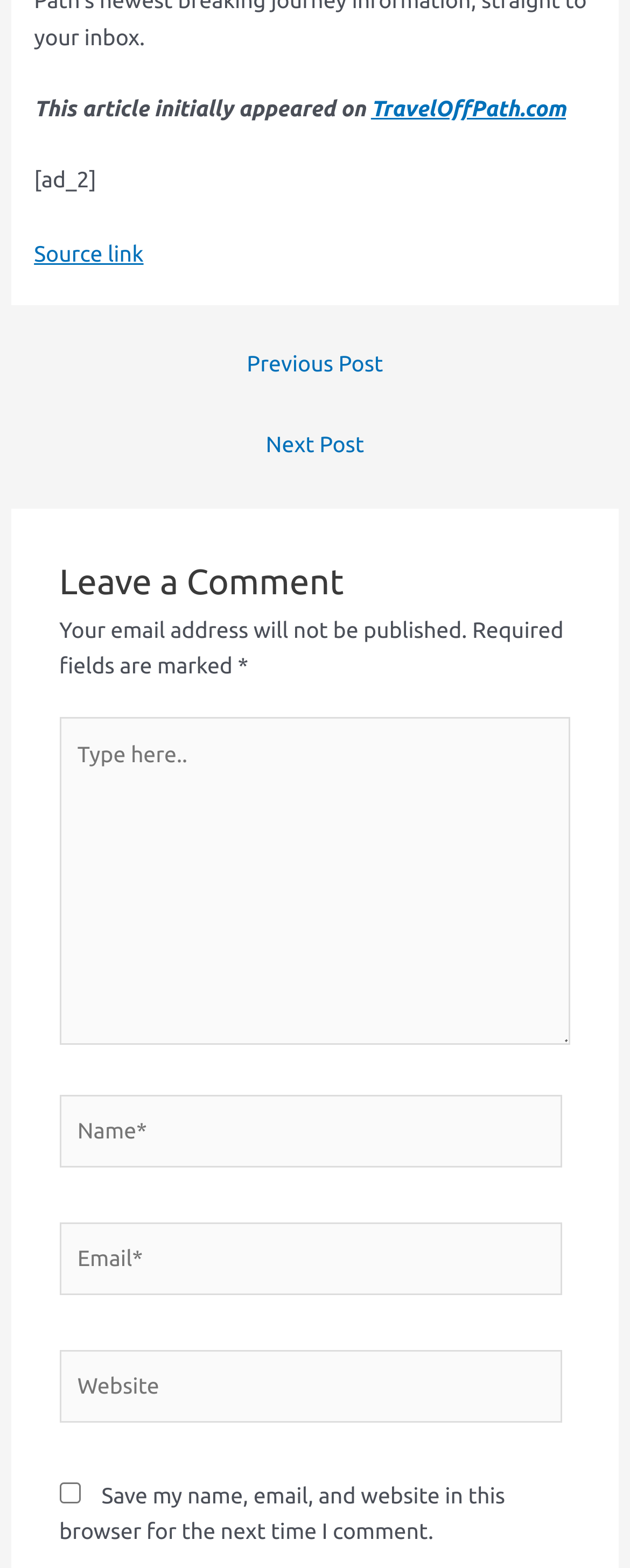Highlight the bounding box coordinates of the element you need to click to perform the following instruction: "Enter your name."

[0.094, 0.698, 0.893, 0.744]